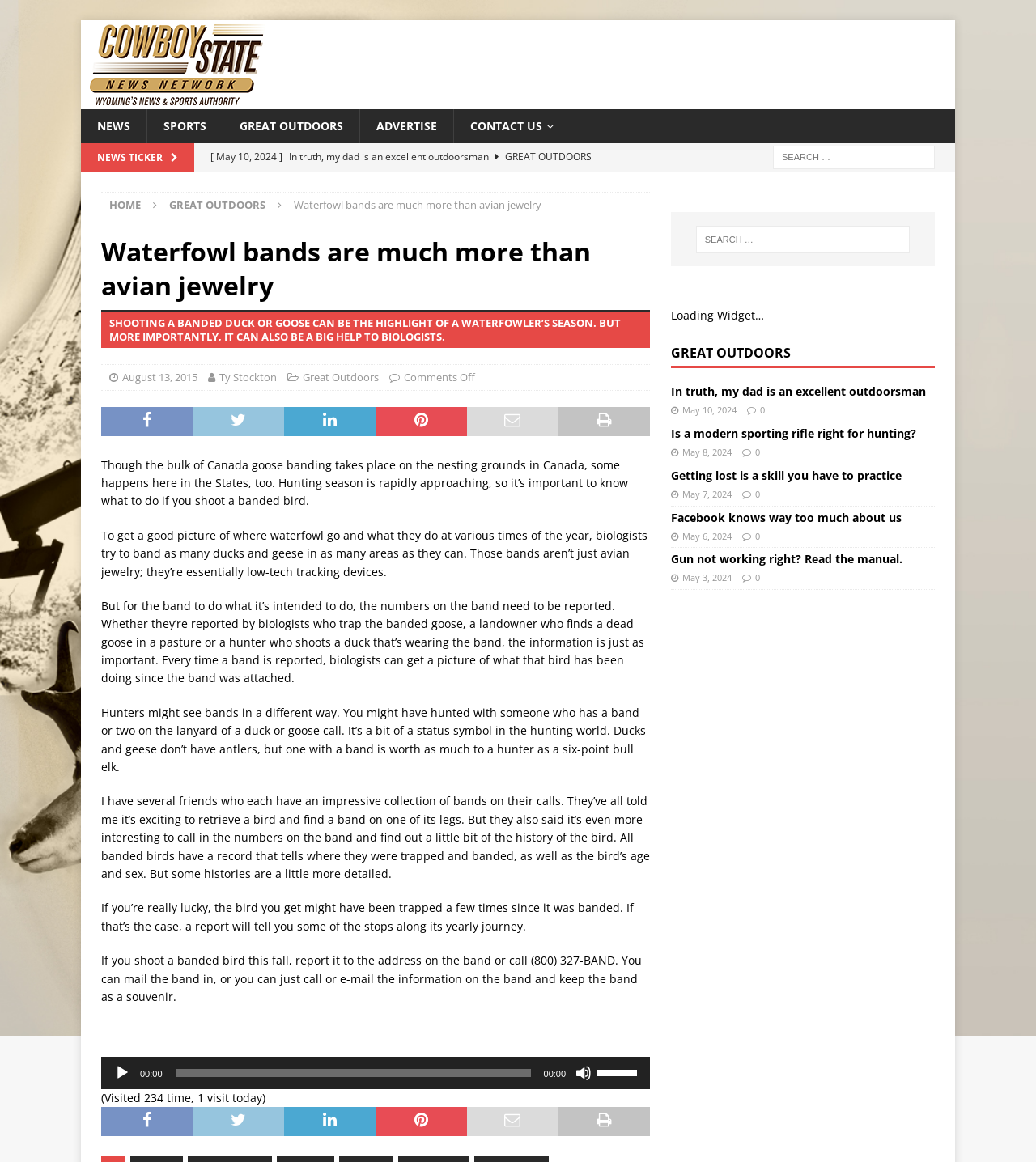What should you do if you shoot a banded bird?
Using the image as a reference, give an elaborate response to the question.

According to the article, if you shoot a banded bird, you should report it to the address on the band or call (800) 327-BAND. This information can be found in the paragraph that starts with 'If you shoot a banded bird this fall...'.